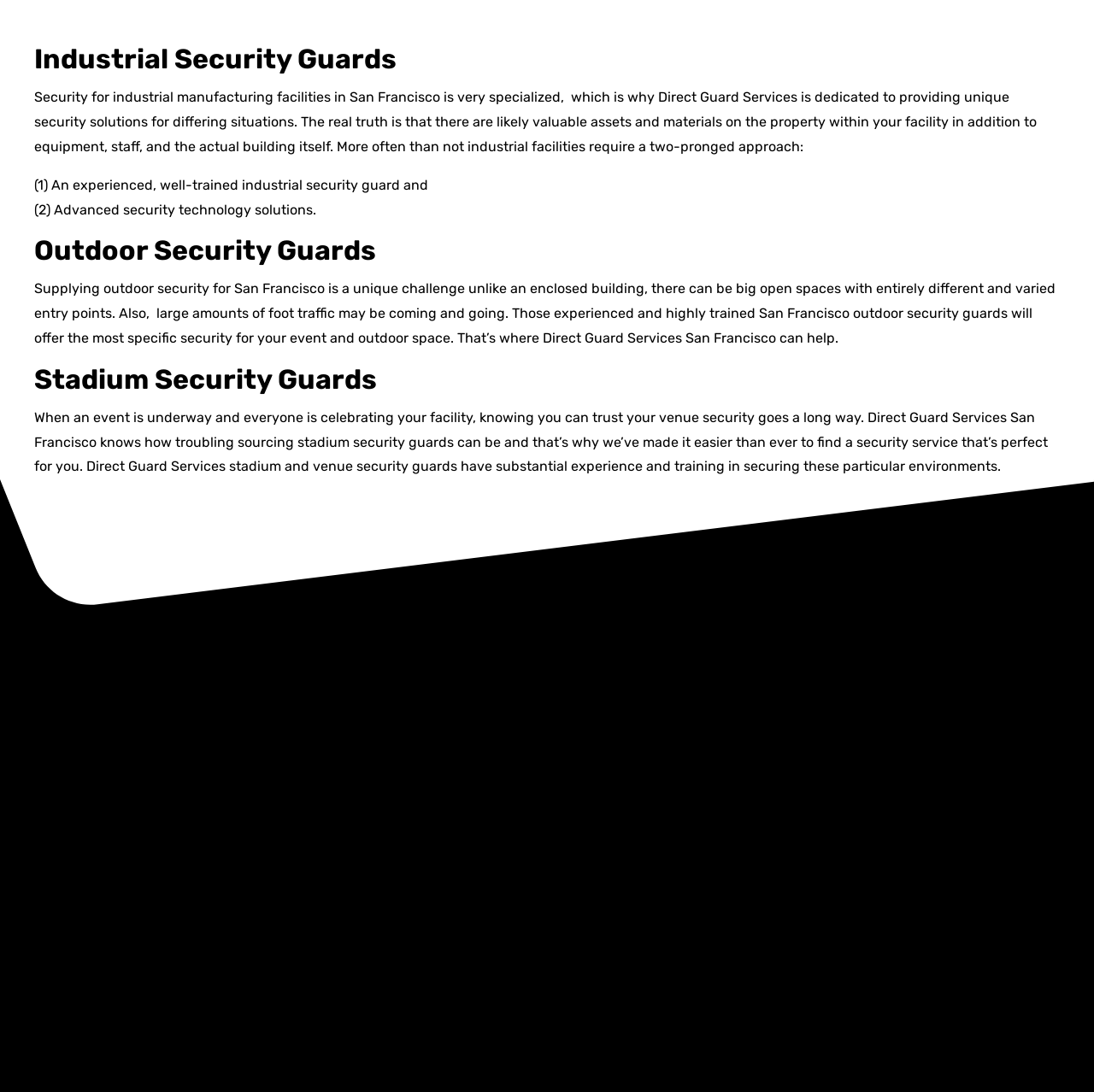What type of security guards are mentioned on this webpage?
Using the image, elaborate on the answer with as much detail as possible.

The webpage mentions three types of security guards: Industrial Security Guards, Outdoor Security Guards, and Stadium Security Guards. These types of guards are mentioned in the headings on the webpage, indicating that the webpage provides information about these specific types of security services.